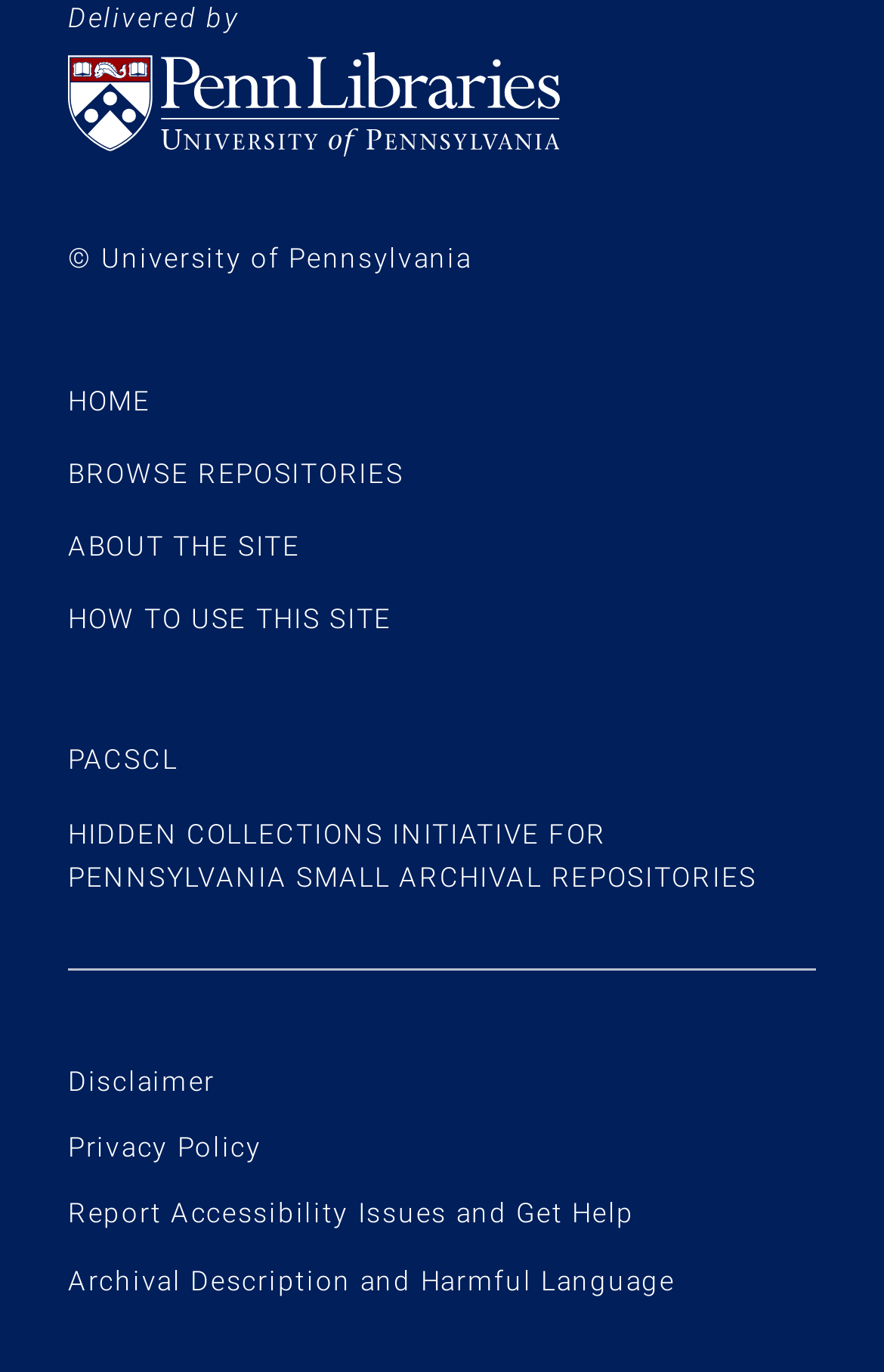Show the bounding box coordinates of the element that should be clicked to complete the task: "go to University of Pennsylvania Libraries homepage".

[0.077, 0.038, 0.923, 0.115]